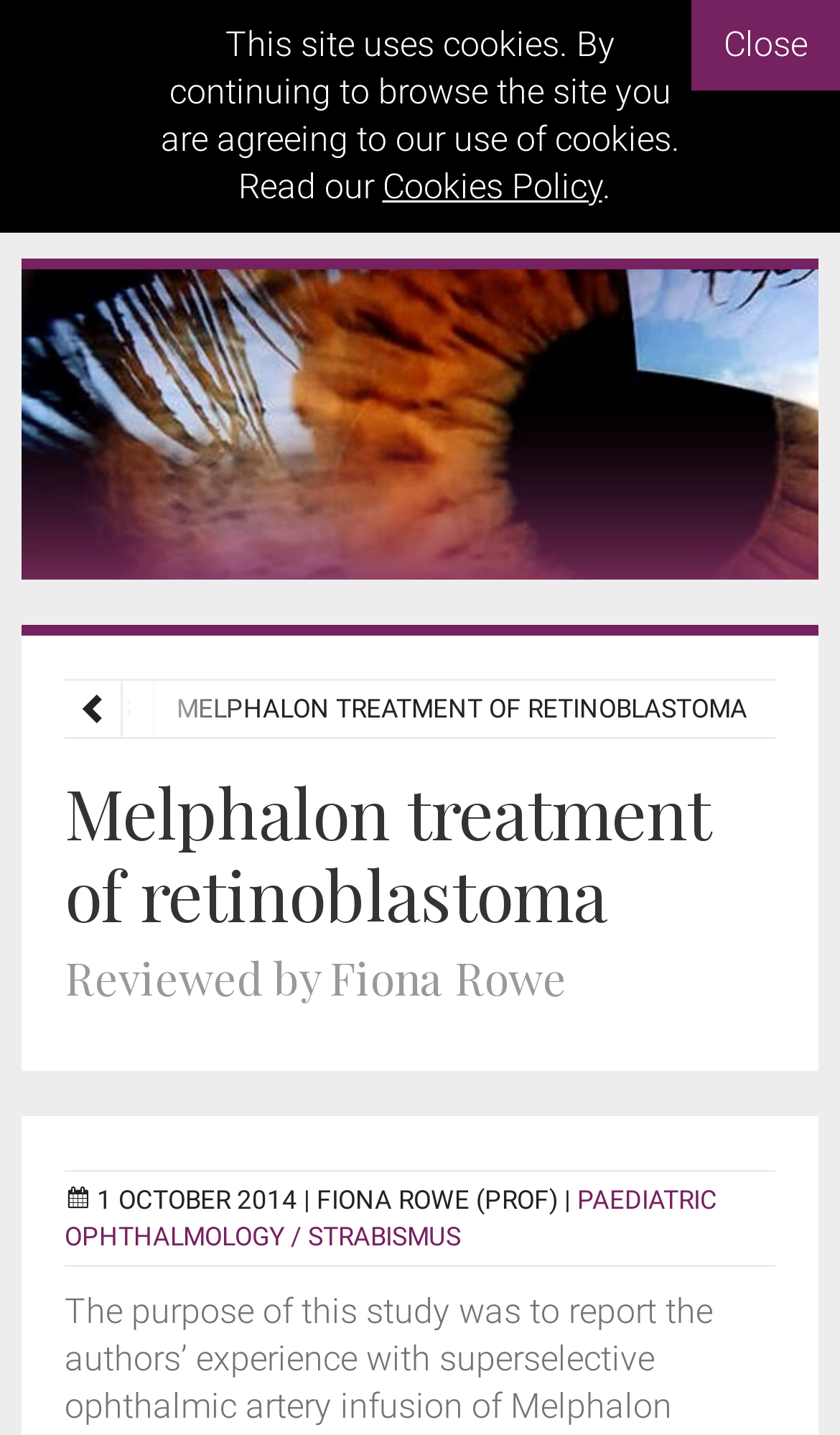Please answer the following question using a single word or phrase: 
Who reviewed the article?

Fiona Rowe